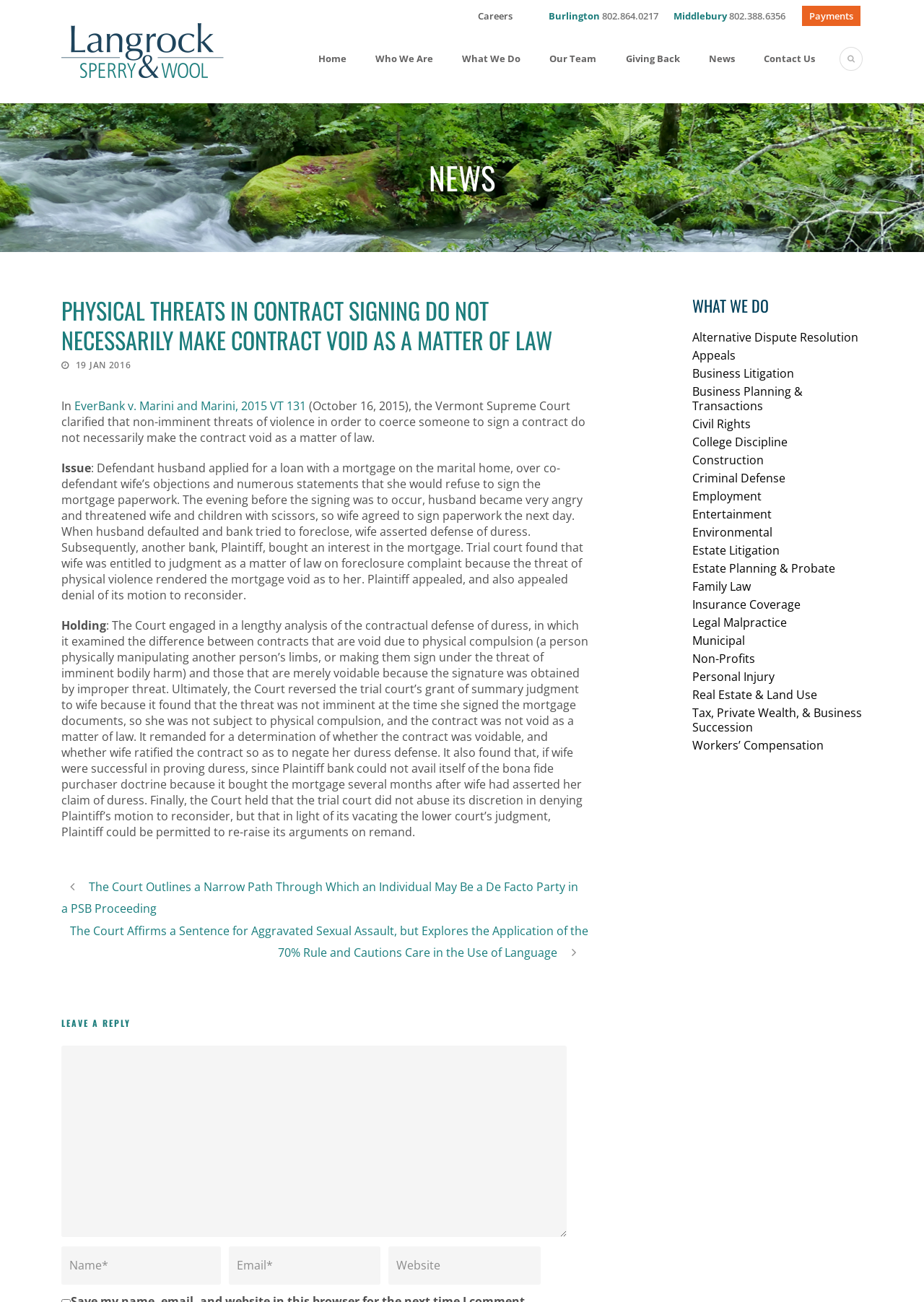Could you please study the image and provide a detailed answer to the question:
What is the topic of the article?

The topic of the article can be inferred from the title 'PHYSICAL THREATS IN CONTRACT SIGNING DO NOT NECESSARILY MAKE CONTRACT VOID AS A MATTER OF LAW' and the content of the article, which discusses a court case related to physical threats in contract signing.